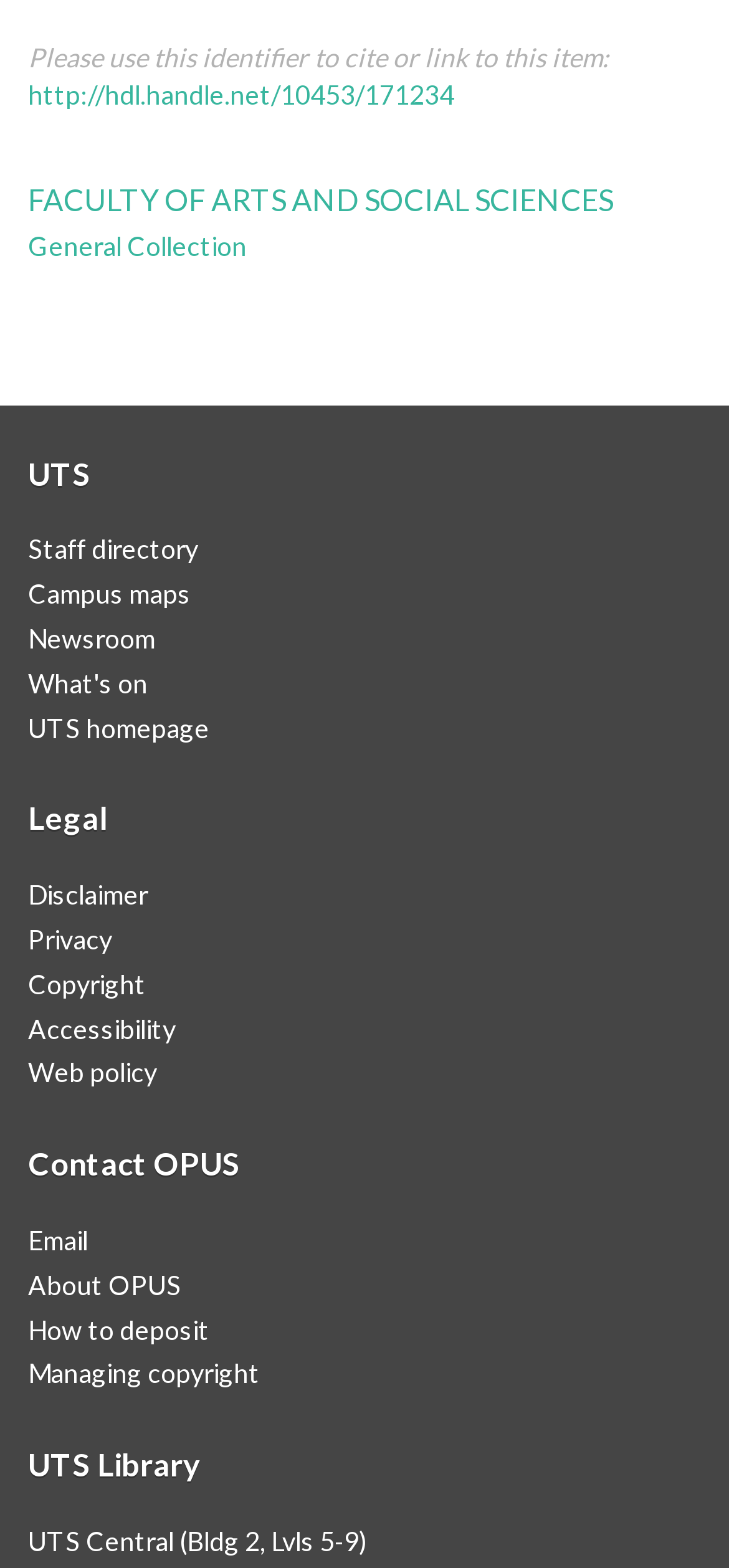Please determine the bounding box coordinates of the clickable area required to carry out the following instruction: "Click the 'ASLAN NEFERLER TİM' link". The coordinates must be four float numbers between 0 and 1, represented as [left, top, right, bottom].

None